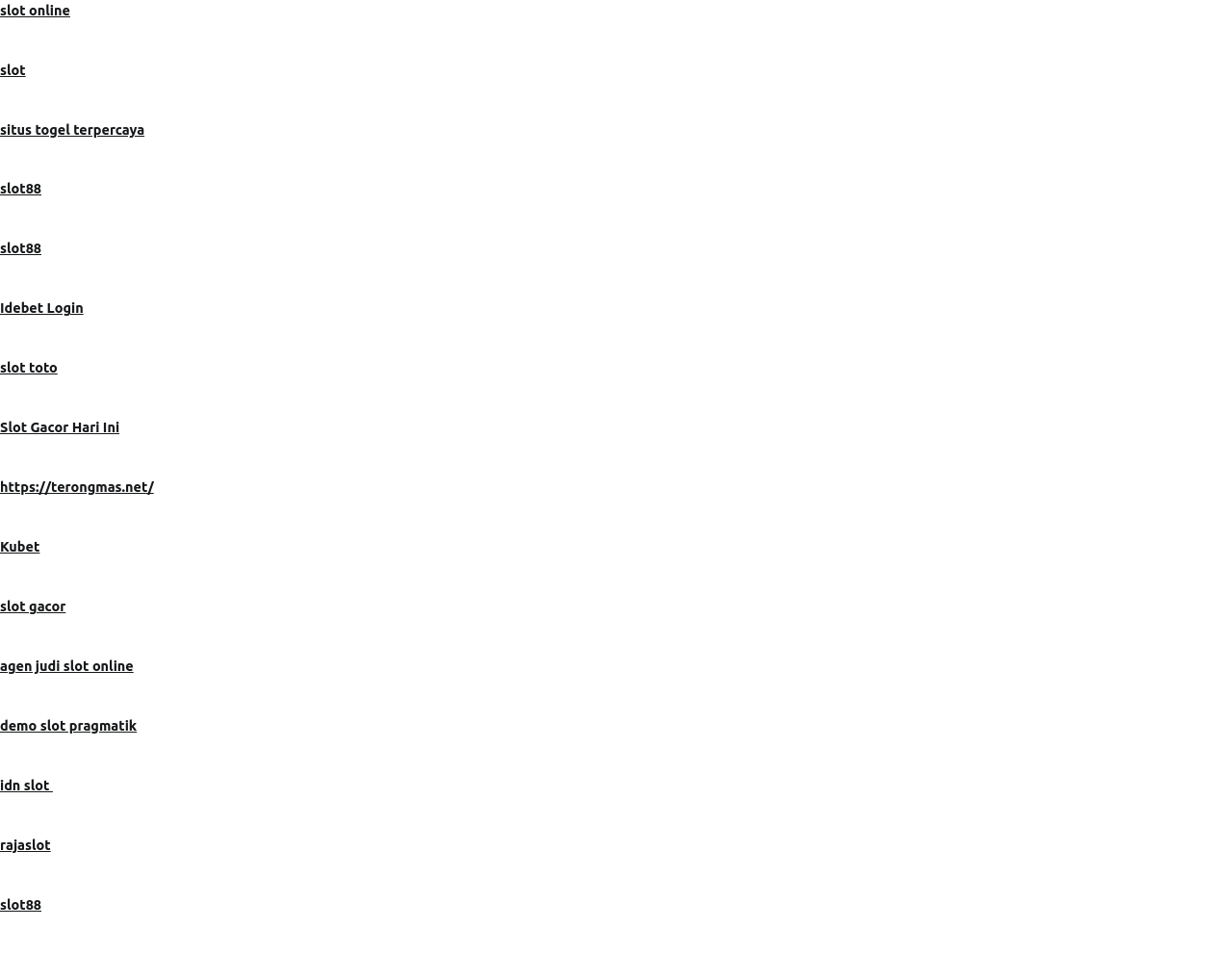Determine the bounding box coordinates for the area you should click to complete the following instruction: "visit situs togel terpercaya".

[0.0, 0.128, 0.117, 0.144]